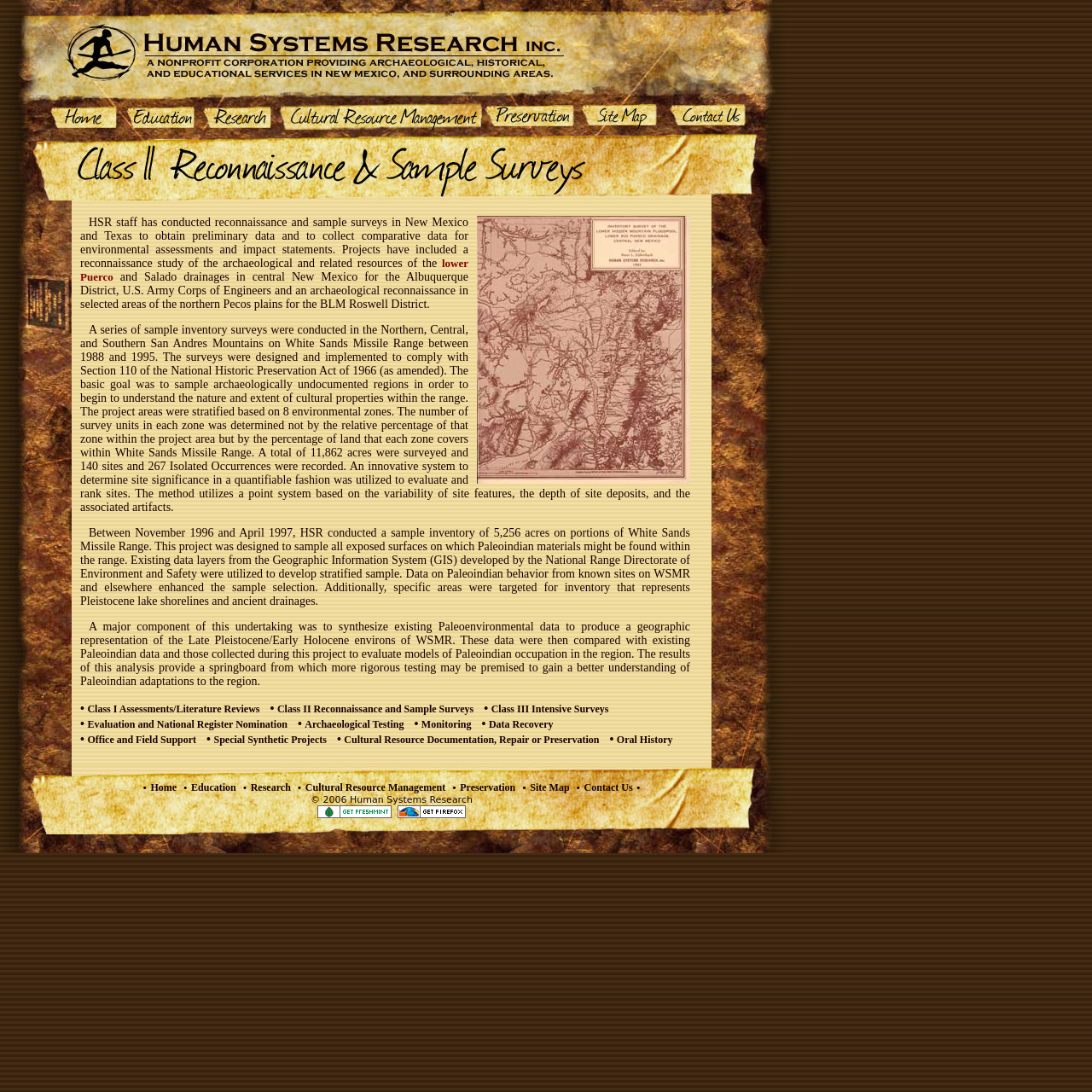Give a concise answer using one word or a phrase to the following question:
What is the purpose of the sample inventory surveys conducted in the Northern, Central, and Southern San Andres Mountains?

To comply with Section 110 of the National Historic Preservation Act